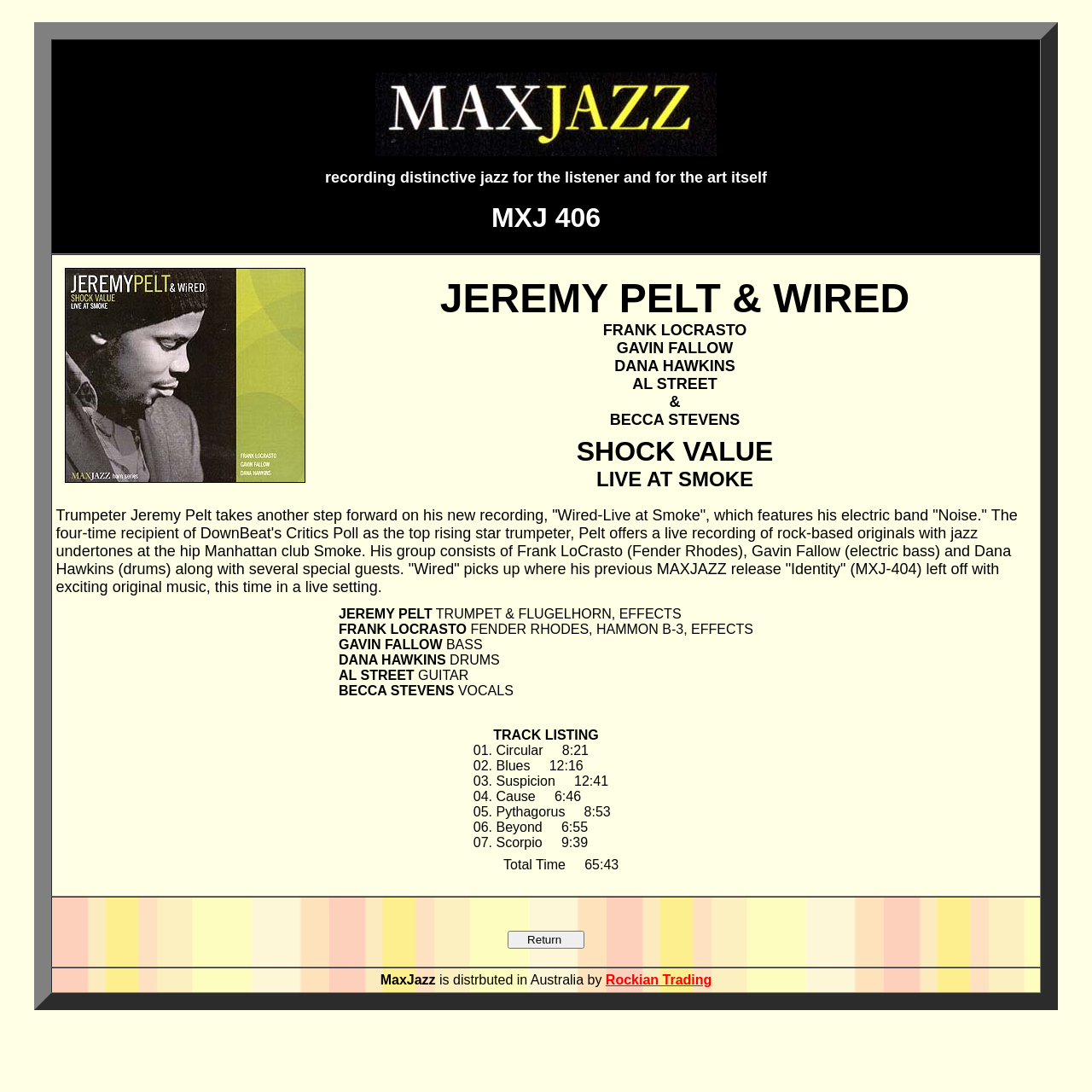Who distributes MaxJazz in Australia?
Please answer the question as detailed as possible based on the image.

The distributor of MaxJazz in Australia can be found in the text at the bottom of the page, which states 'MaxJazz is distrbuted in Australia by Rockian Trading'.